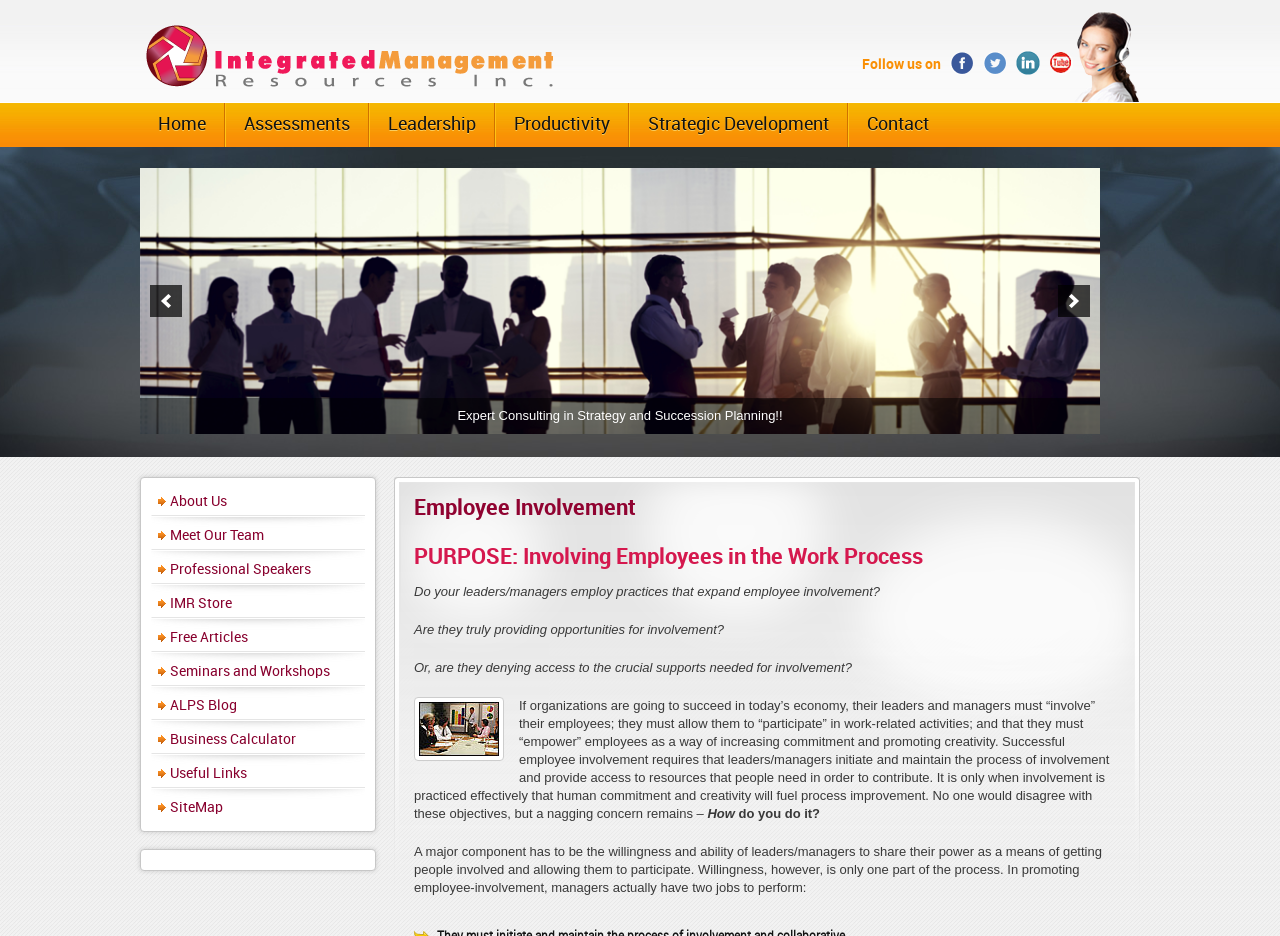Can you specify the bounding box coordinates of the area that needs to be clicked to fulfill the following instruction: "Go to Home page"?

[0.109, 0.11, 0.175, 0.157]